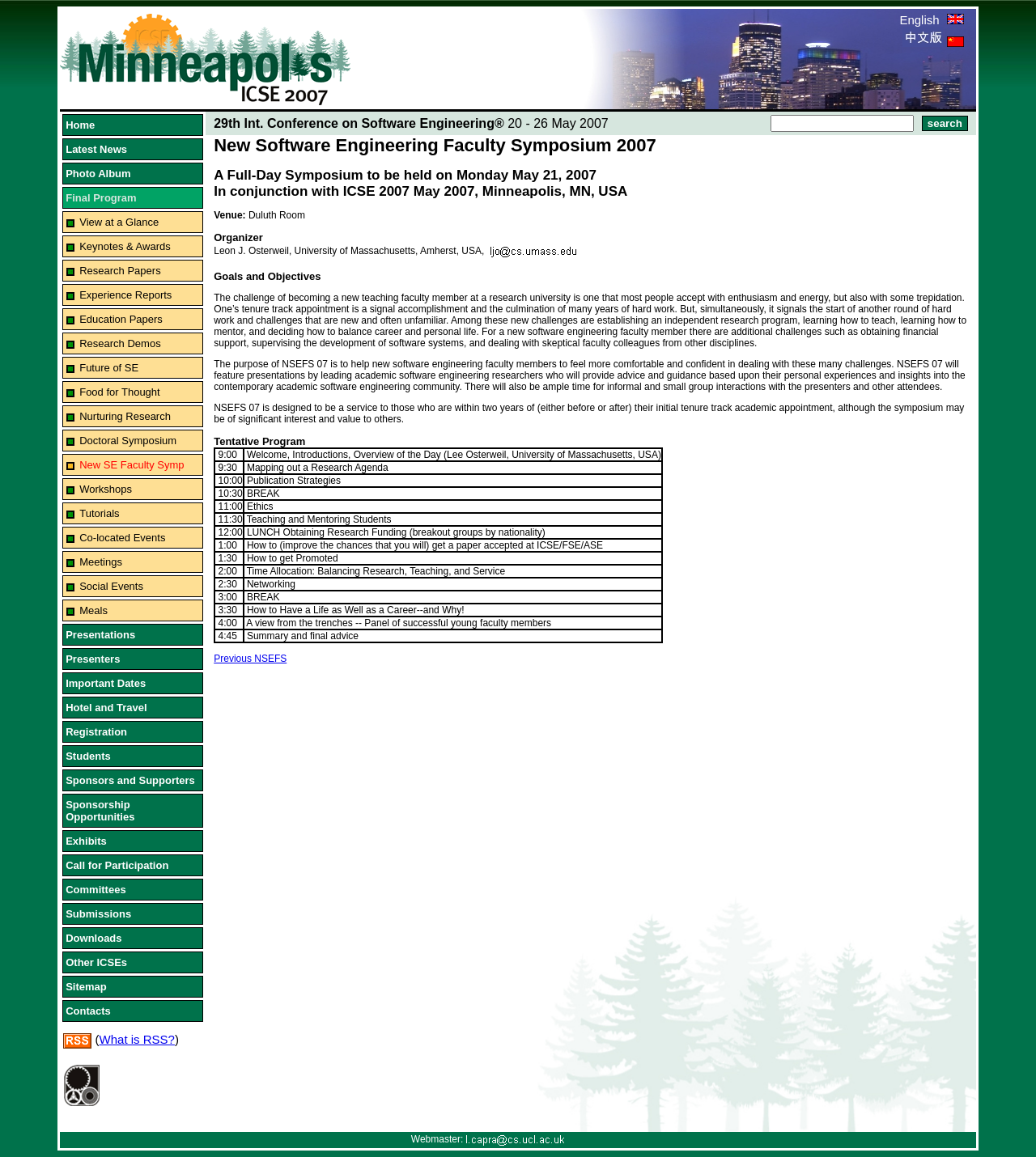With reference to the screenshot, provide a detailed response to the question below:
What is the name of the conference?

I found the answer by looking at the top part of the webpage, where it says '29th Int. Conference on Software Engineering' in a prominent font.